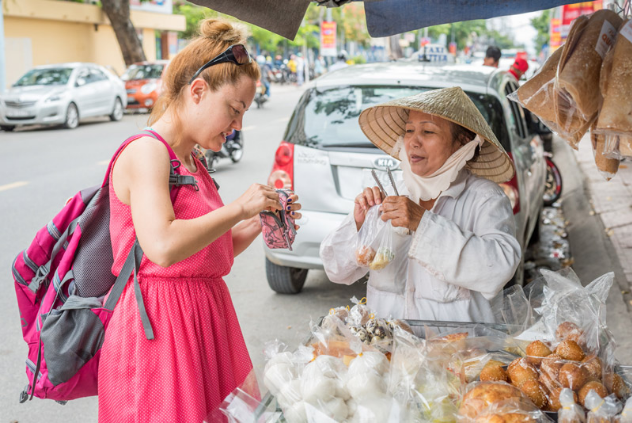Explain the image in a detailed and thorough manner.

In this vibrant street scene, a young woman wearing a bright pink dress engages in a lively negotiation with a local vendor at a bustling market stall in Vietnam. The vendor, dressed in traditional attire complete with a conical hat, skillfully showcases an assortment of freshly prepared pastries and snacks. The interaction captures the essence of local commerce, where the woman holds out her hand, possibly examining her options or discussing the price with the vendor.

This setting reflects the cultural practice of bargaining, an integral aspect of shopping in many parts of Vietnam. The background reveals a busy street filled with vehicles, enhancing the ambiance of this lively marketplace. The scene illustrates the blend of local flavors and the warmth of human interaction, inviting observers to appreciate the dynamic energy that defines everyday life in this region. Such exchanges not only highlight the value of a fair price but also the shared experience of exploring new cultures through food.